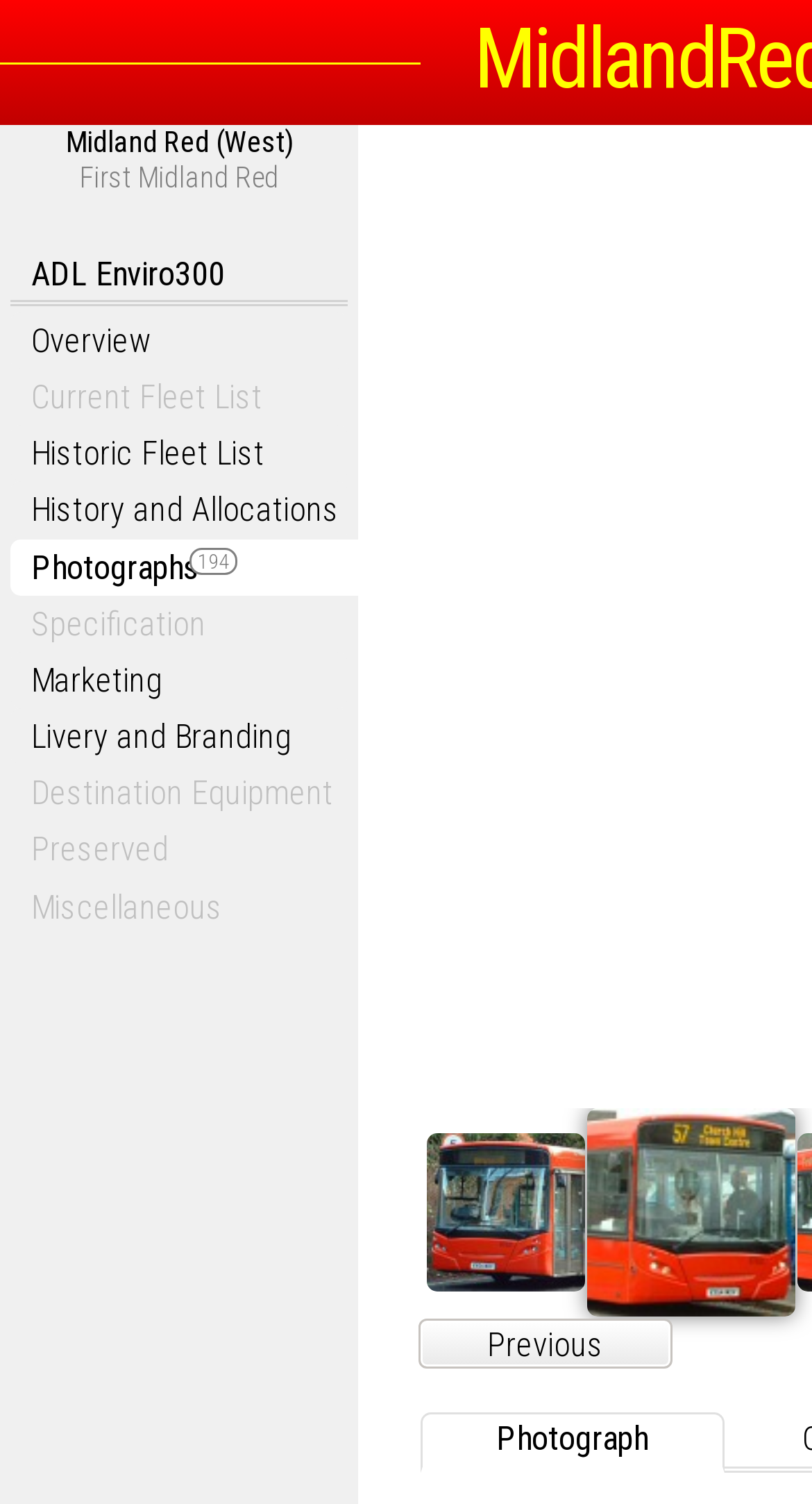What is the type of bus?
Answer the question in a detailed and comprehensive manner.

The answer can be found by looking at the heading 'ADL Enviro300' which indicates that the type of bus is ADL Enviro300.